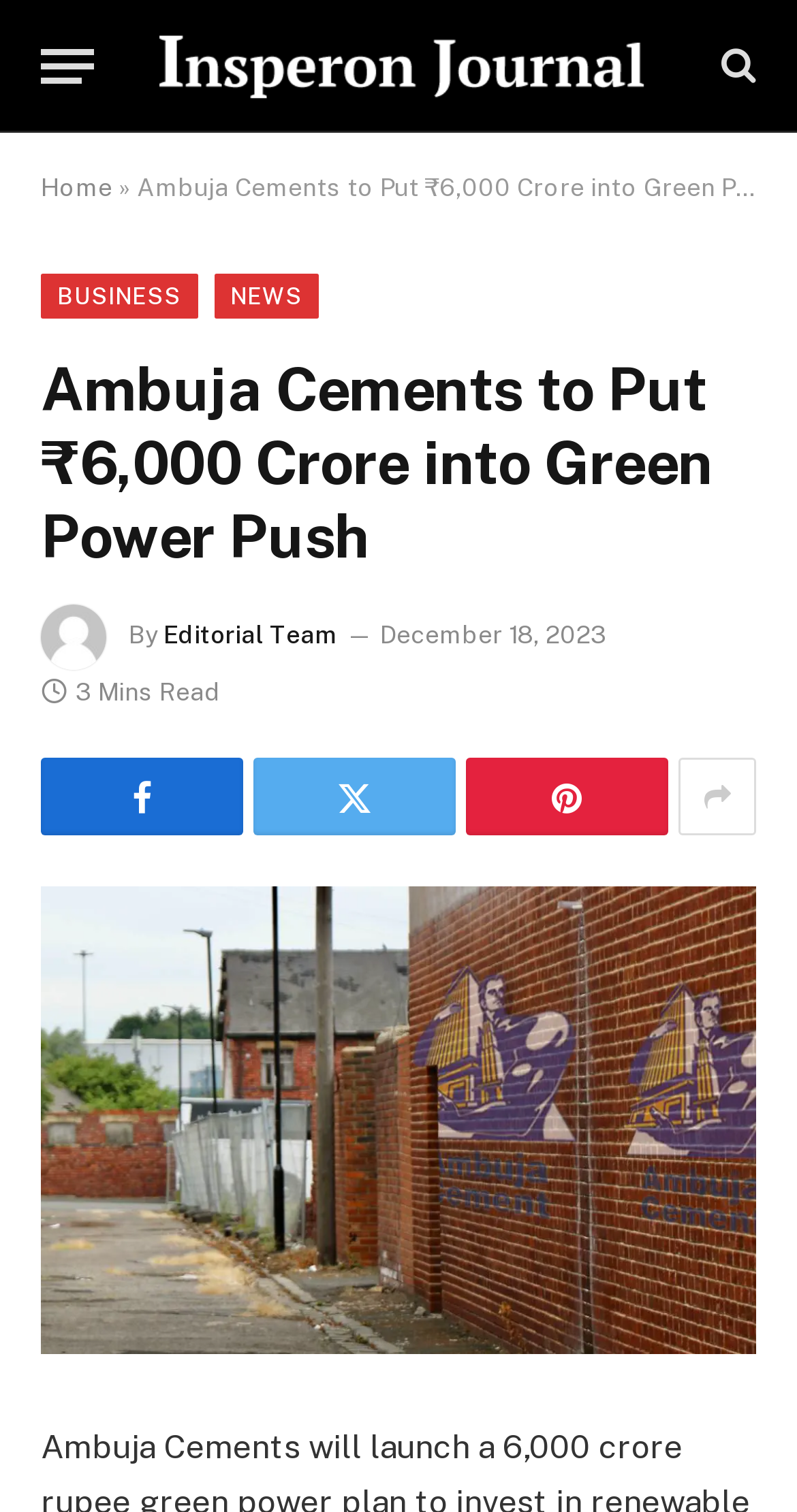Please locate the bounding box coordinates of the element that should be clicked to achieve the given instruction: "Click the menu button".

[0.051, 0.013, 0.118, 0.074]